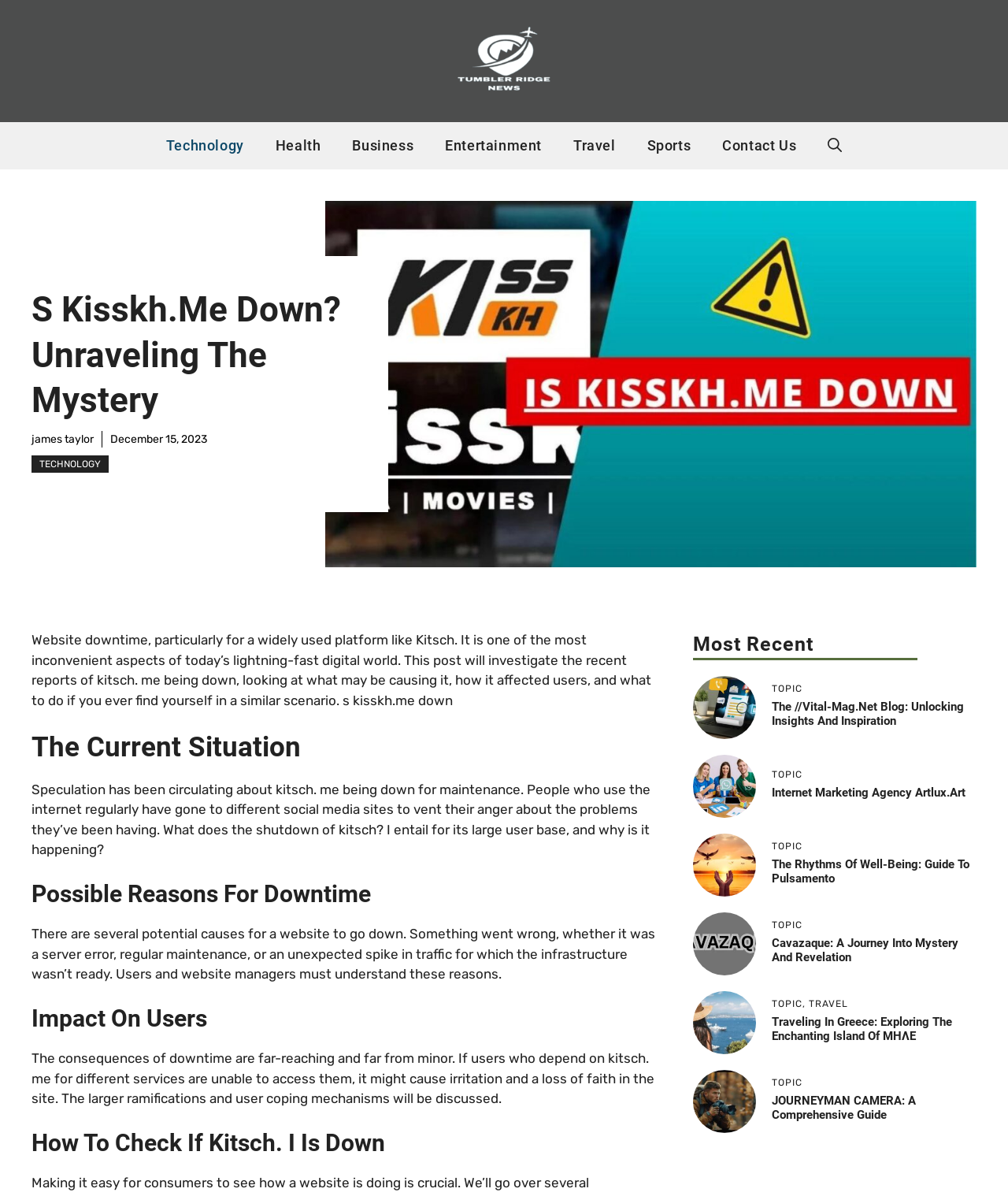What is the topic of the main article?
Answer the question with as much detail as you can, using the image as a reference.

I determined the topic of the main article by reading the heading 'S Kisskh.Me Down? Unraveling The Mystery' and the surrounding text, which discusses the downtime of Kitsch.me.